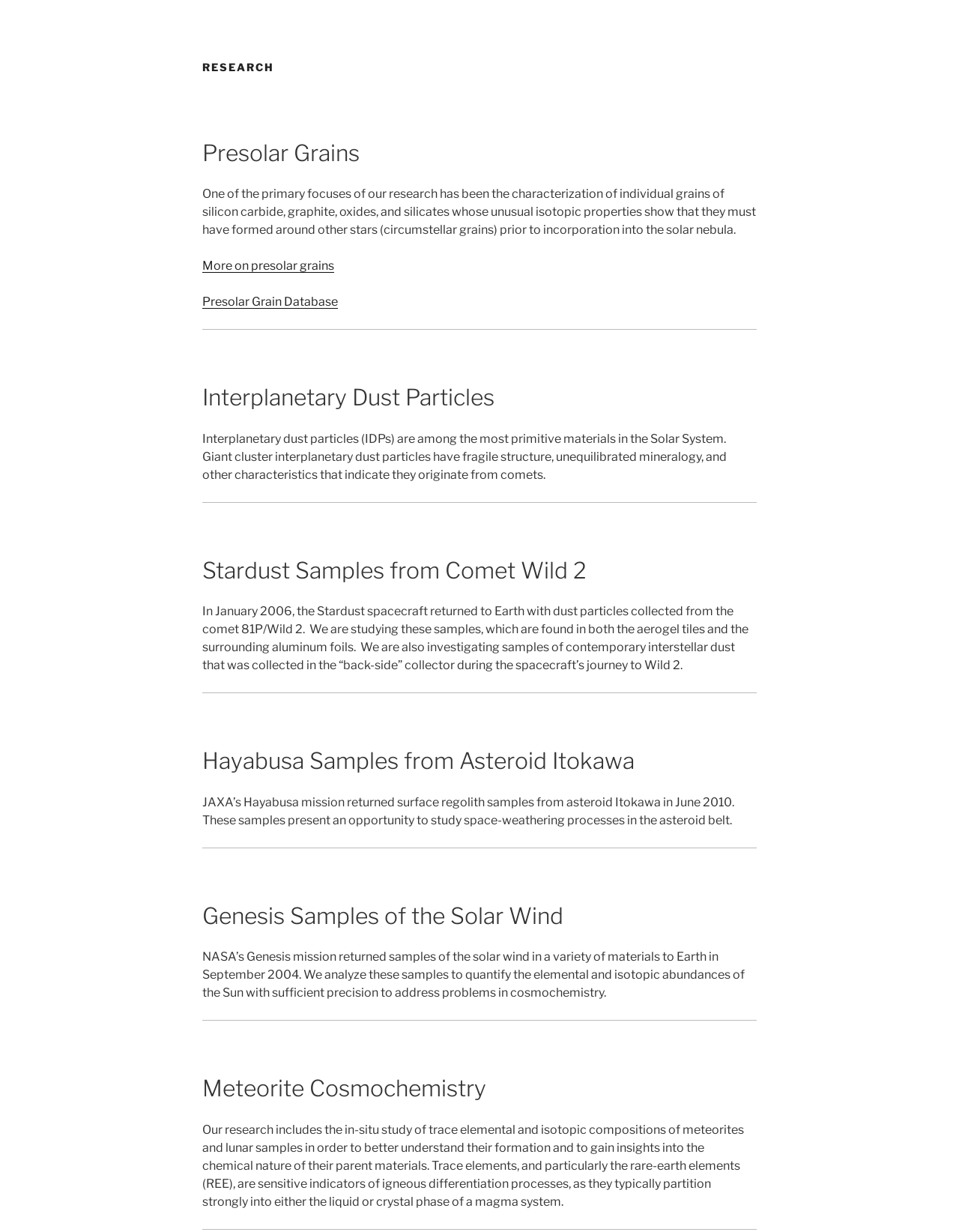Give the bounding box coordinates for this UI element: "More on presolar grains". The coordinates should be four float numbers between 0 and 1, arranged as [left, top, right, bottom].

[0.211, 0.21, 0.348, 0.221]